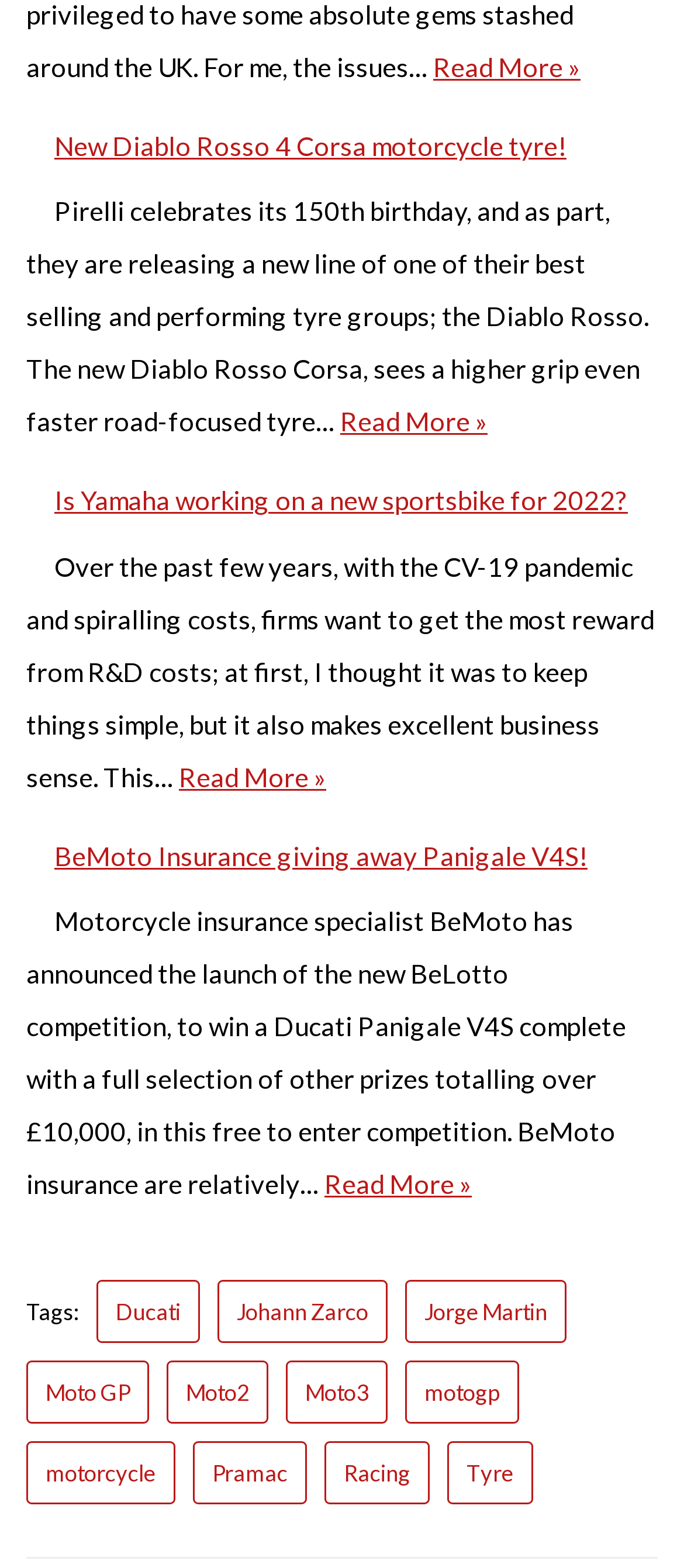Answer the question with a brief word or phrase:
What is the name of the new motorcycle tyre?

Diablo Rosso 4 Corsa